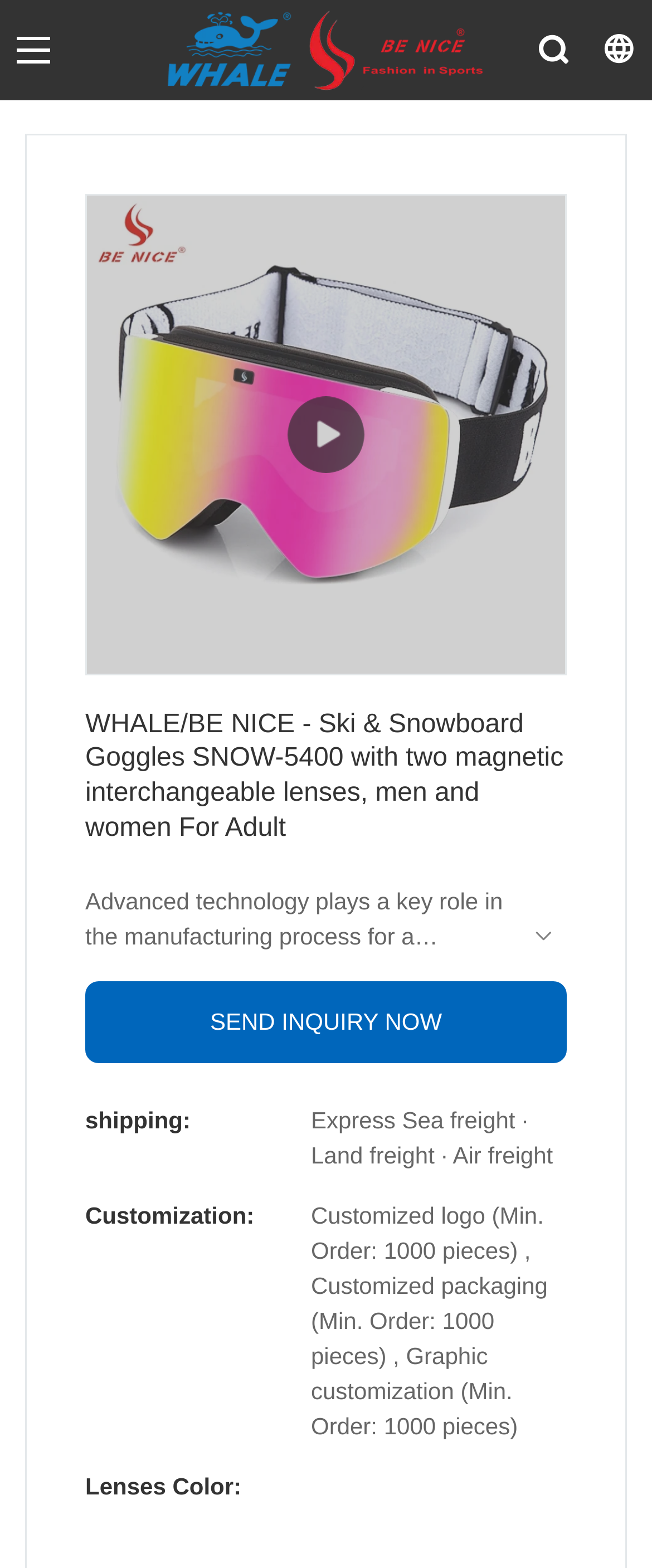Using the information shown in the image, answer the question with as much detail as possible: What type of goggles is featured on this page?

Based on the image and heading on the webpage, it appears that the featured product is a type of goggles, specifically designed for skiing and snowboarding.